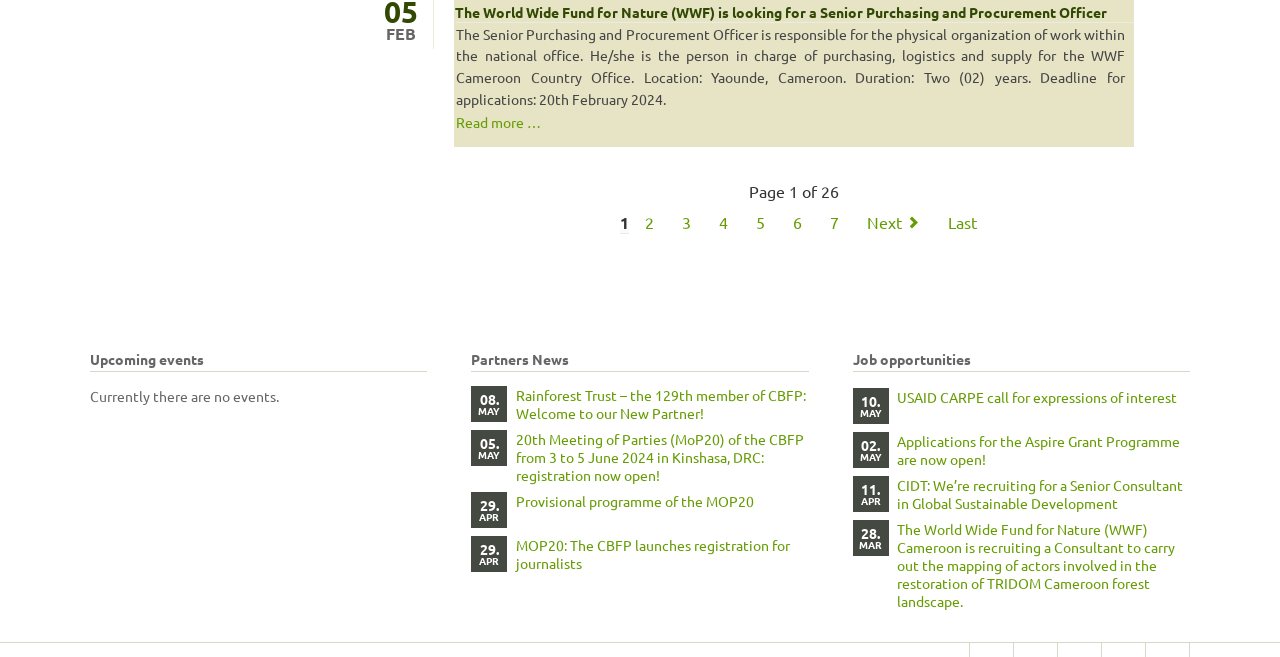Using the provided element description: "5", determine the bounding box coordinates of the corresponding UI element in the screenshot.

[0.581, 0.317, 0.607, 0.36]